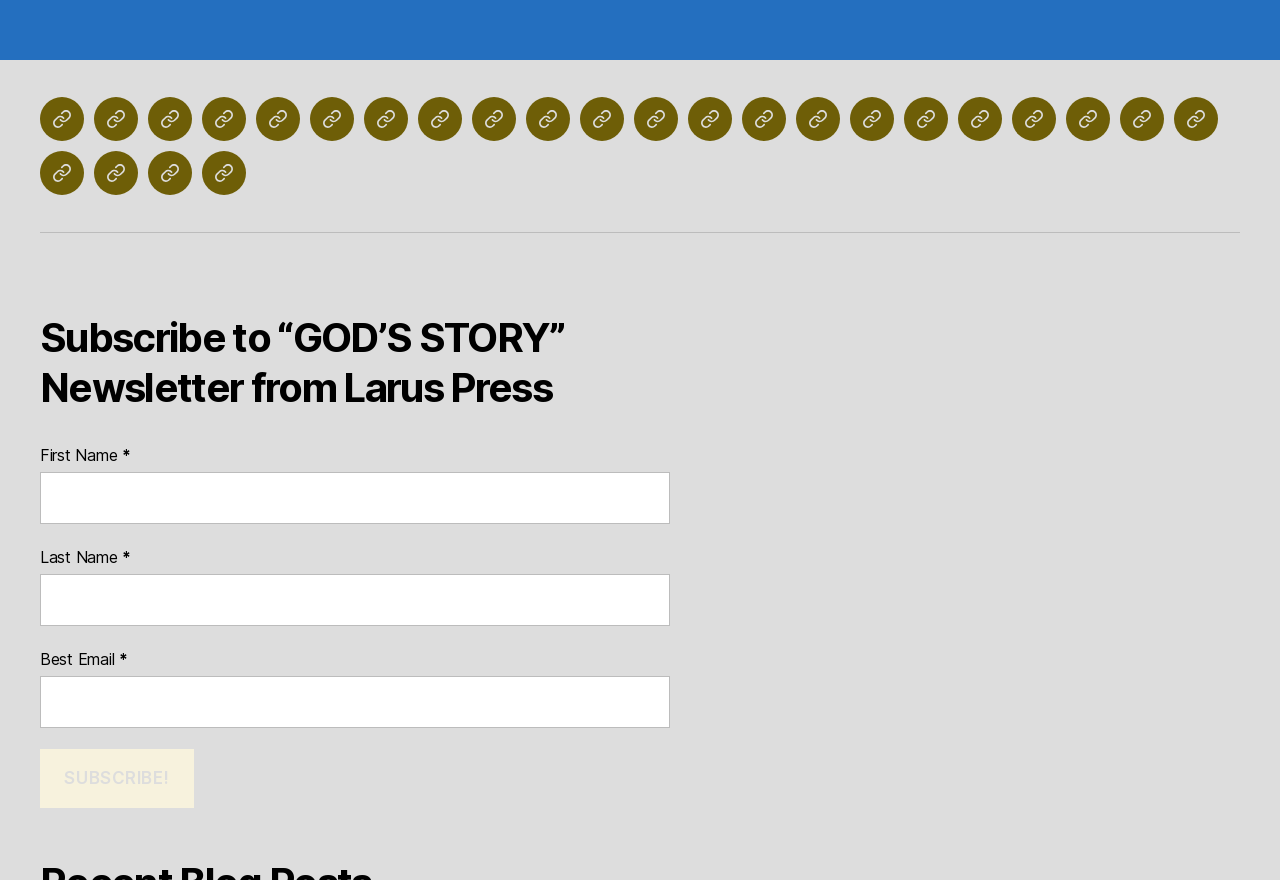What is the text on the button in the 'Subscribe to “GOD’S STORY” Newsletter' section?
Please give a detailed answer to the question using the information shown in the image.

The button in the 'Subscribe to “GOD’S STORY” Newsletter' section has the text 'Subscribe!' and is located below the input fields for First Name, Last Name, and Best Email.